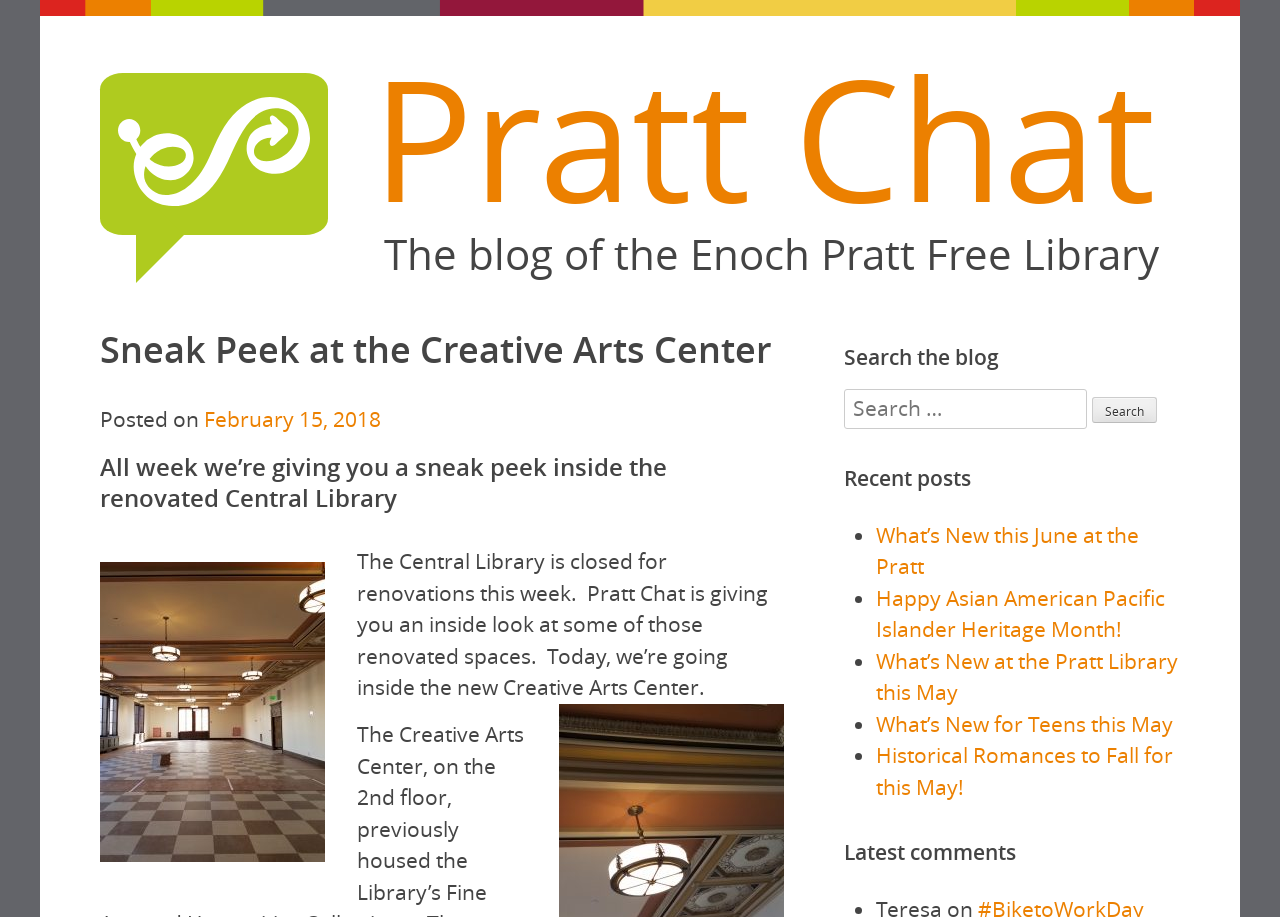Please locate the clickable area by providing the bounding box coordinates to follow this instruction: "Read the latest post 'Sneak Peek at the Creative Arts Center'".

[0.078, 0.355, 0.612, 0.406]